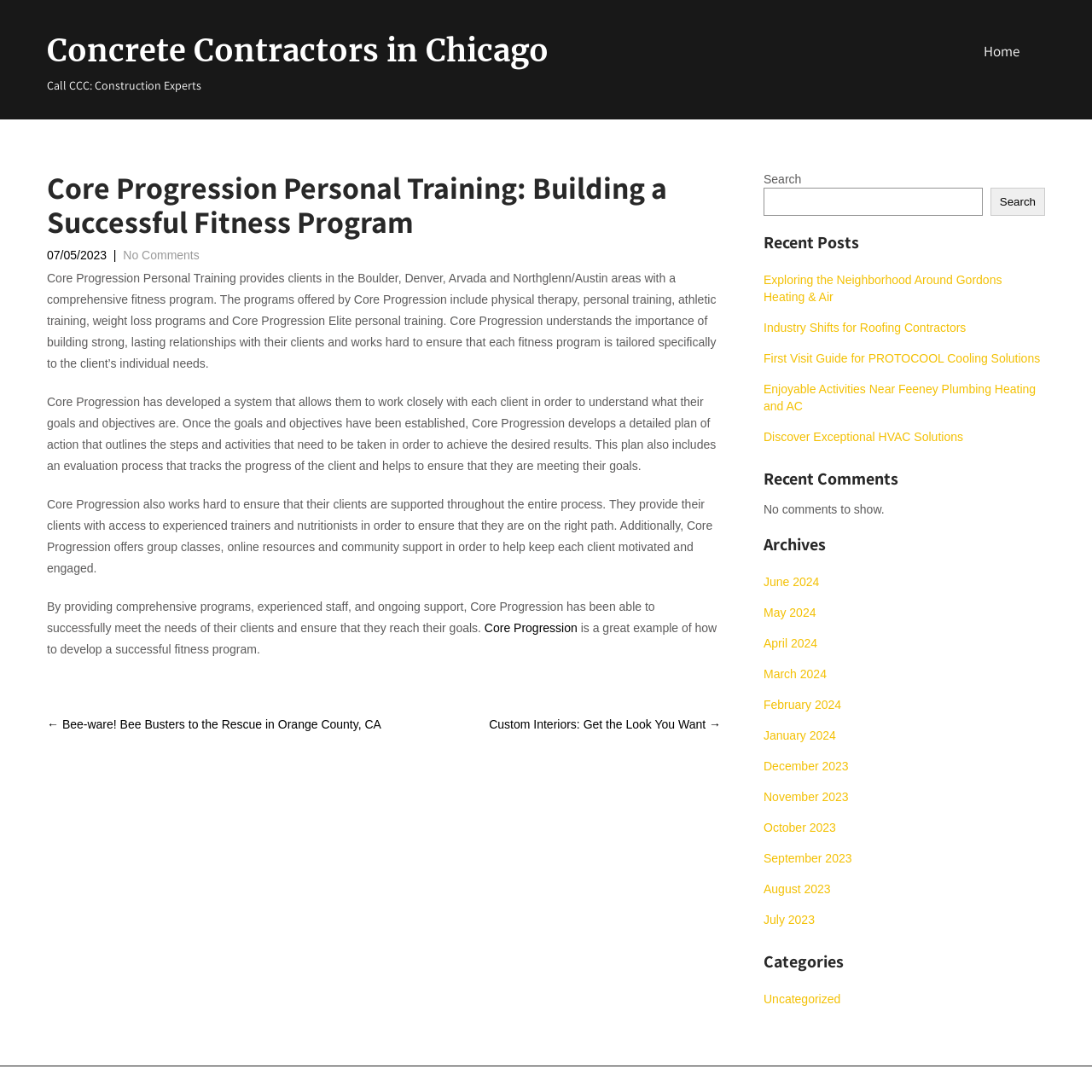Pinpoint the bounding box coordinates of the area that must be clicked to complete this instruction: "Visit the 'About' page".

None